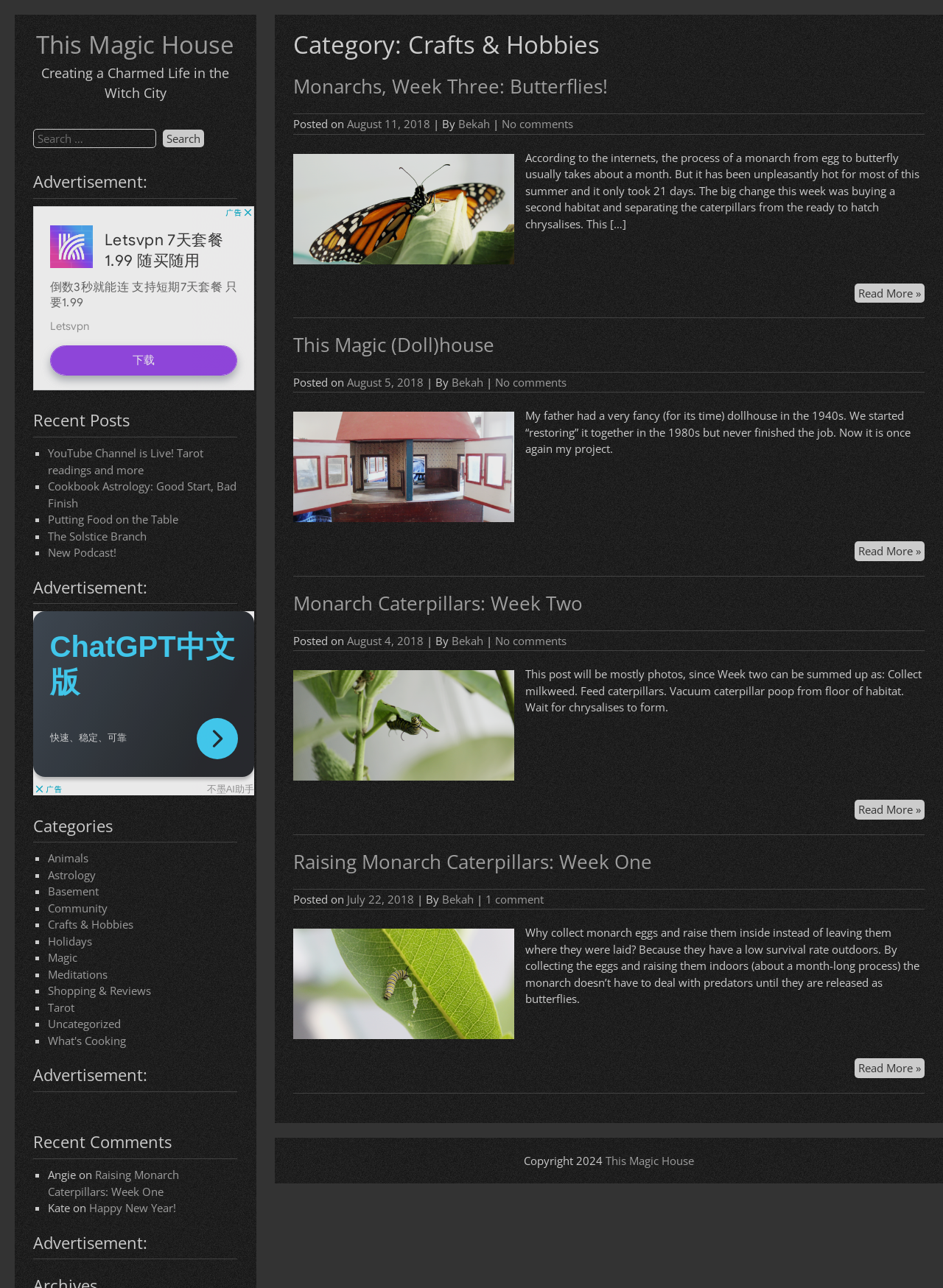Please locate the bounding box coordinates of the region I need to click to follow this instruction: "Read the comment from 'Angie'".

[0.051, 0.906, 0.19, 0.931]